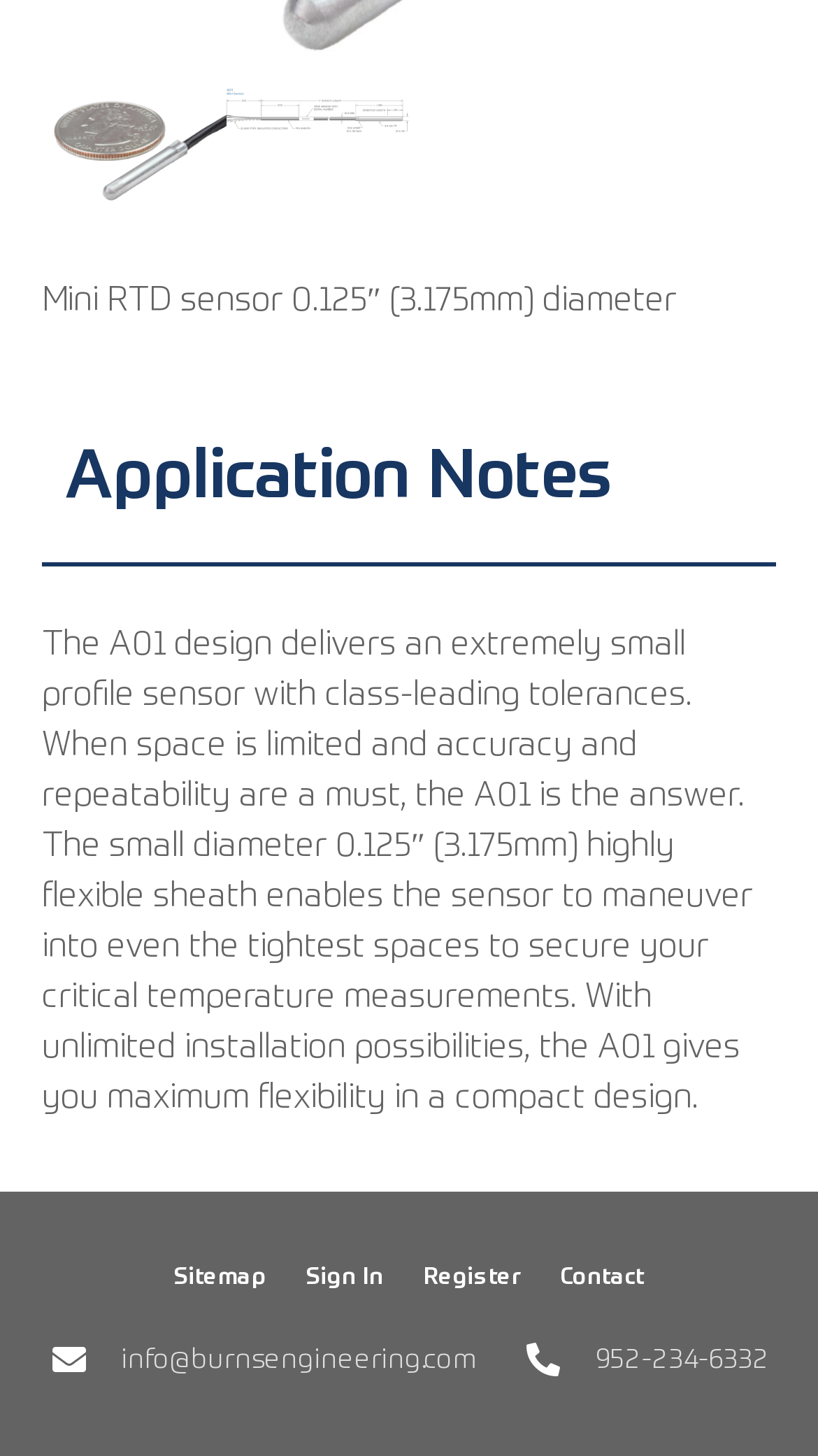Determine the bounding box coordinates of the UI element that matches the following description: "Jobs". The coordinates should be four float numbers between 0 and 1 in the format [left, top, right, bottom].

None